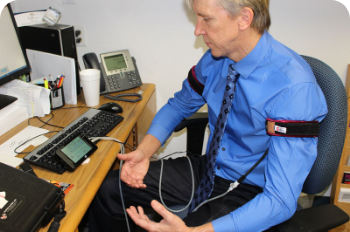Describe every detail you can see in the image.

The image depicts a focused man seated at a desk, engaging in an activity related to health monitoring. He is dressed in a bright blue shirt and a patterned tie, and he has a KAATSU device—likely used for blood flow restriction training—secured around his upper arm. A smartphone sits on the desk in front of him, displaying data related to his monitoring session. Various office items are visible in the background, including a desktop keyboard, a computer monitor, and a Styrofoam cup, emphasizing a professional environment. The scene conveys a blend of technology and health, showcasing the individual's commitment to wellness and possible rehabilitation efforts.